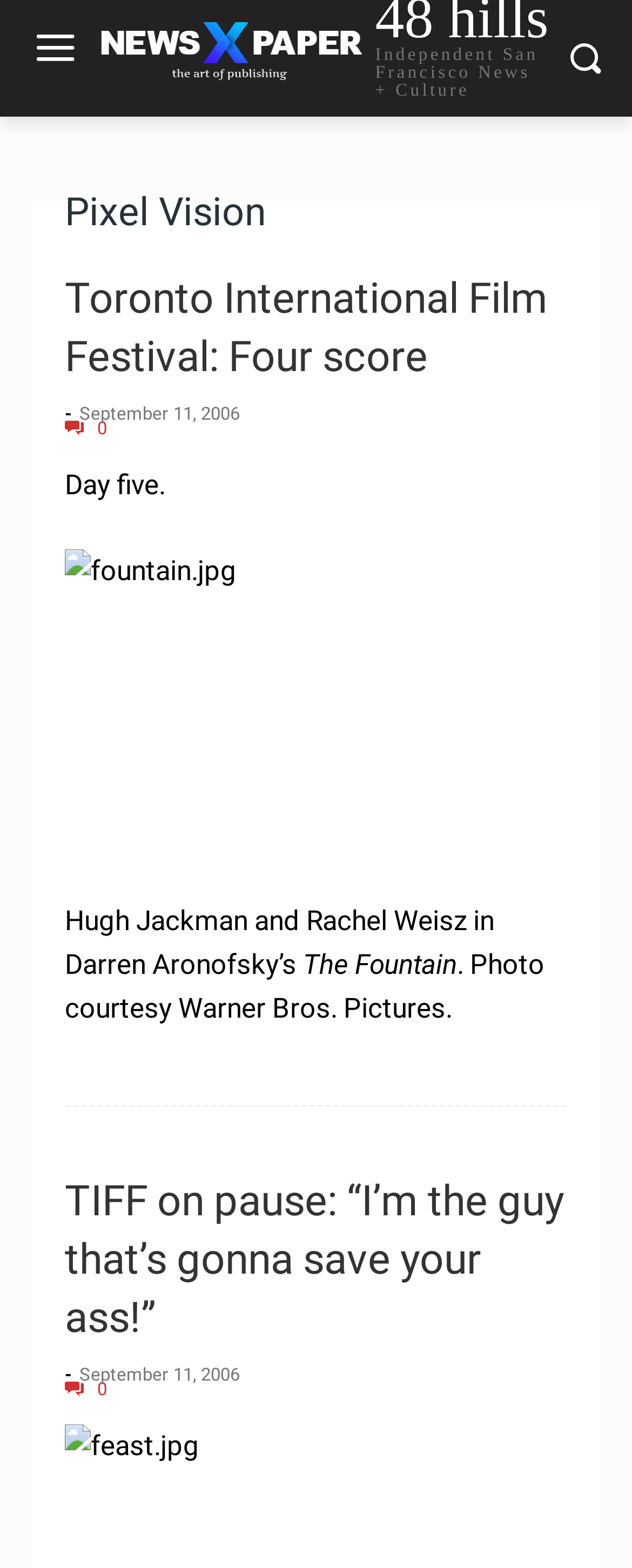What is the date of the first article?
Refer to the image and provide a detailed answer to the question.

I looked for the time element associated with the first article, which is 'September 11, 2006'. This date is likely to be the publication date of the article.